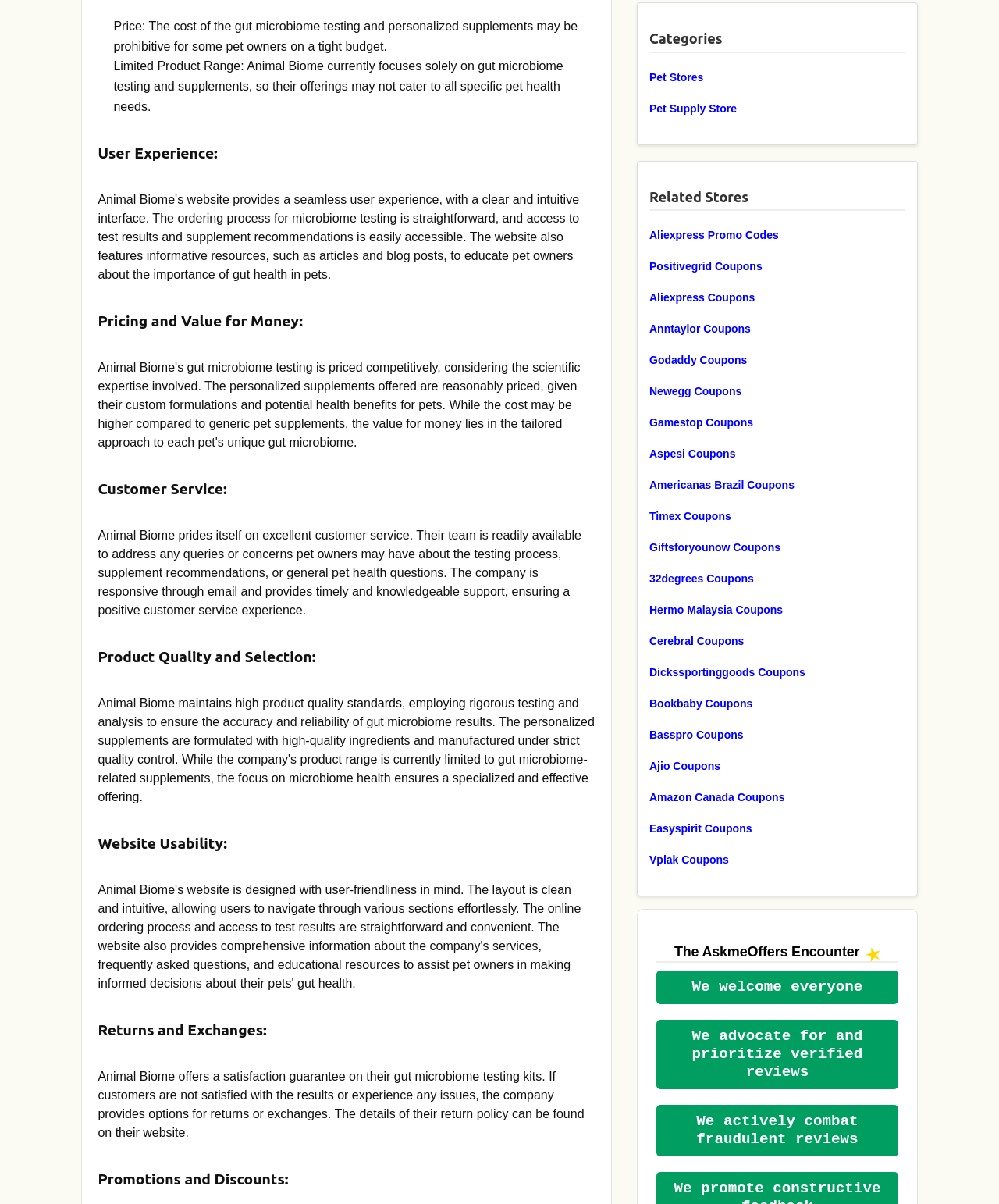What is the focus of Animal Biome's products?
Answer the question with a single word or phrase, referring to the image.

Gut microbiome testing and supplements